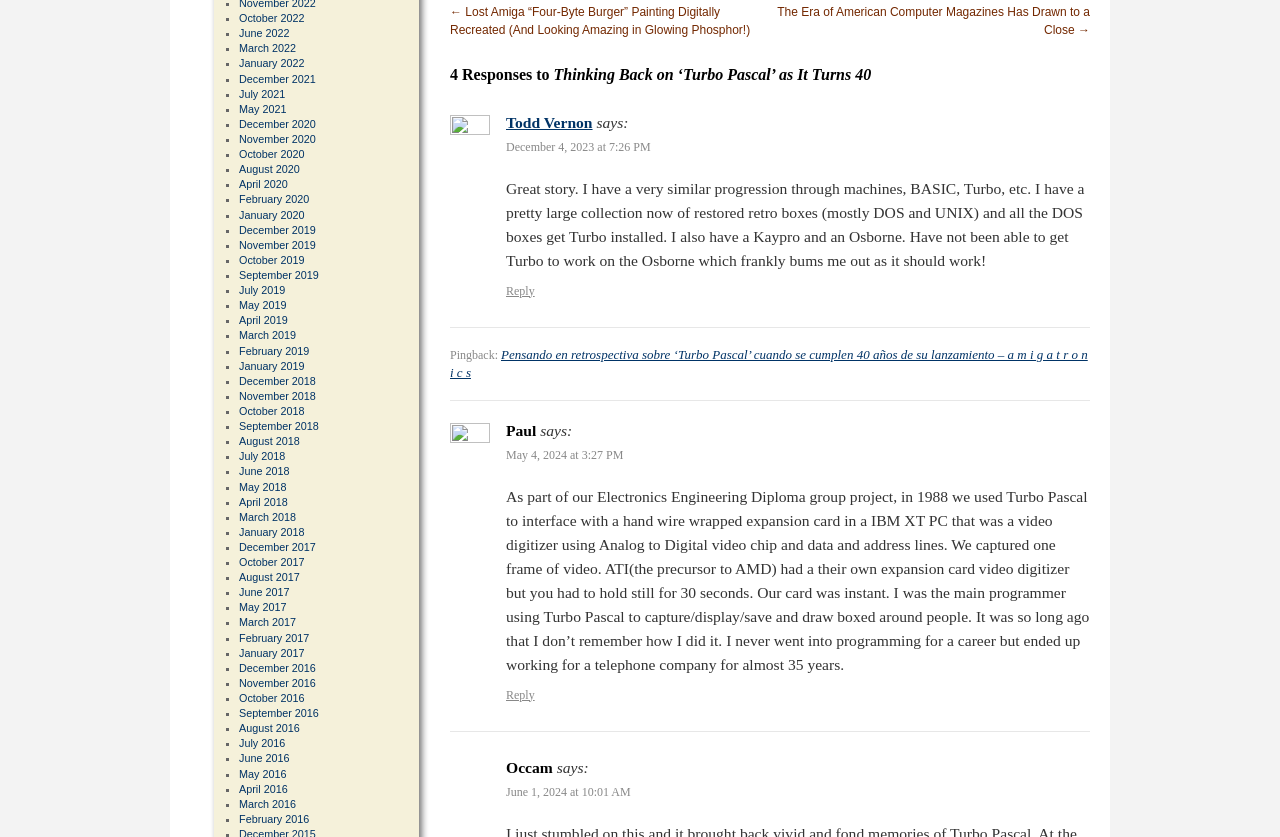What is the purpose of the links at the bottom of the page?
Based on the screenshot, answer the question with a single word or phrase.

Archive links